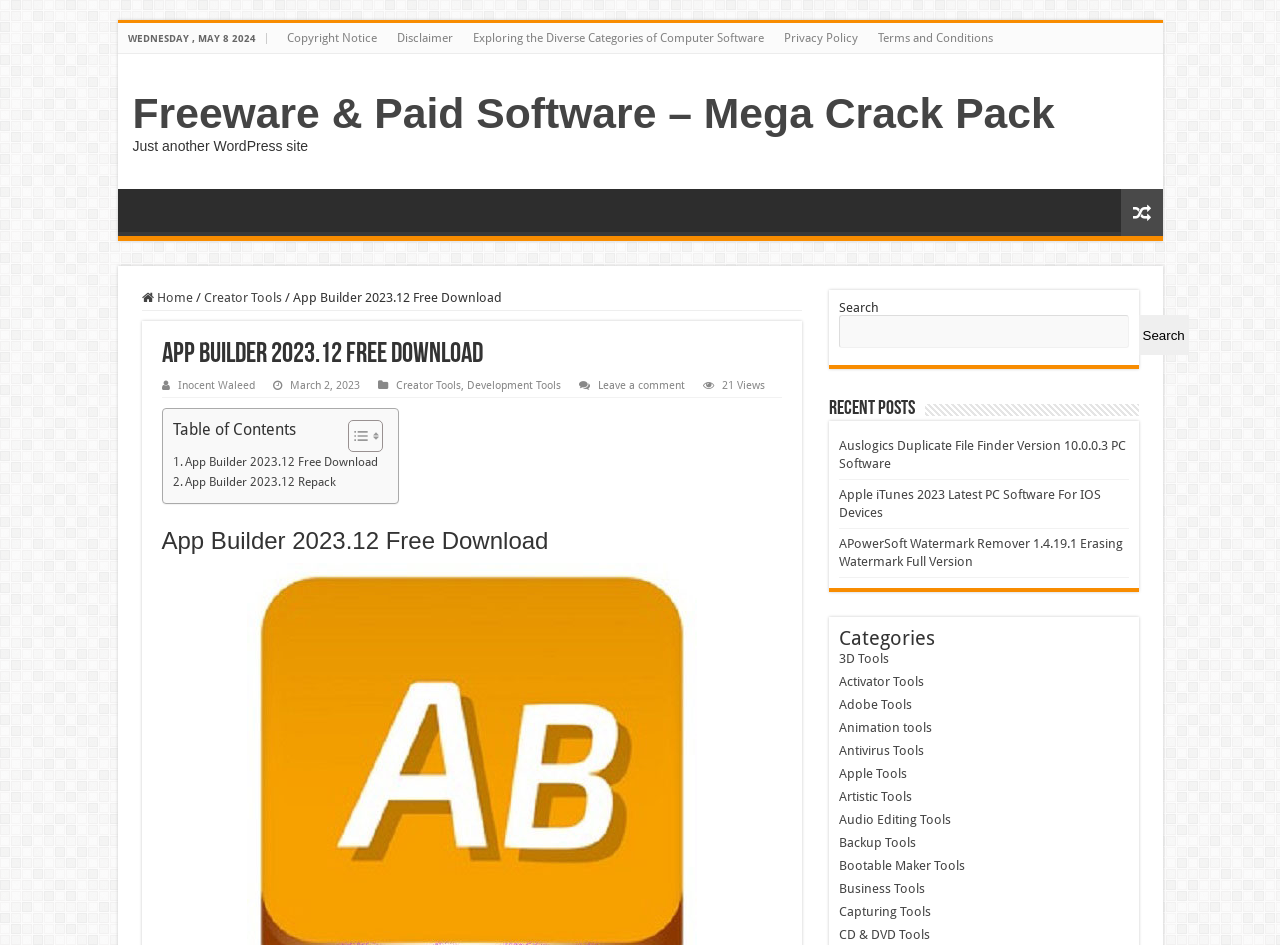Analyze and describe the webpage in a detailed narrative.

This webpage is about App Builder 2023.12 Free Download, offering a comprehensive suite of tools to design and develop stunning apps quickly and easily. At the top, there is a date "WEDNESDAY, MAY 8 2024" and a row of links to "Copyright Notice", "Disclaimer", "Exploring the Diverse Categories of Computer Software", "Privacy Policy", and "Terms and Conditions". 

Below this row, there is a heading "Freeware & Paid Software – Mega Crack Pack" with a link to the same title. On the right side of this heading, there is a link with an icon "\uf074" and another link to "Home". 

Following this, there is a navigation menu with links to "Creator Tools", "App Builder 2023.12 Free Download", and other categories, separated by a slash. 

The main content of the webpage is about App Builder 2023.12 Free Download, with a heading and a description. There are links to the author "Inocent Waleed" and the date "March 2, 2023". Below this, there are links to "Creator Tools", "Development Tools", and "Leave a comment", as well as a text "21 Views". 

On the right side of the main content, there is a table of contents with links to different sections of the webpage. Below this, there is a search box with a button. 

Further down, there is a section "Recent Posts" with links to several software downloads, including "Auslogics Duplicate File Finder", "Apple iTunes 2023", and "APowerSoft Watermark Remover". 

Finally, there is a section "Categories" with links to various categories of software, including "3D Tools", "Activator Tools", "Adobe Tools", and many others.